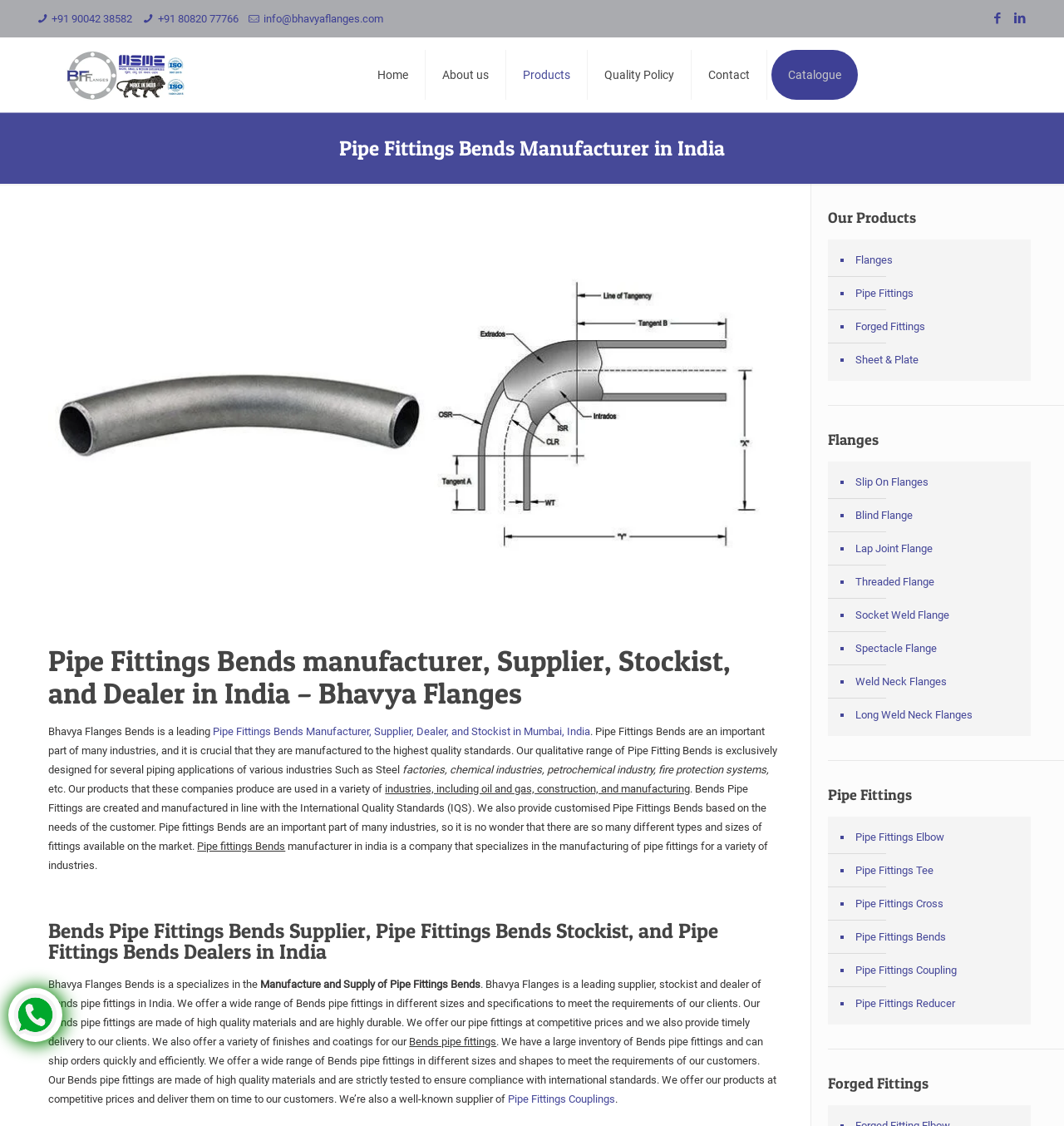Calculate the bounding box coordinates for the UI element based on the following description: "Threaded Flange". Ensure the coordinates are four float numbers between 0 and 1, i.e., [left, top, right, bottom].

[0.801, 0.502, 0.961, 0.532]